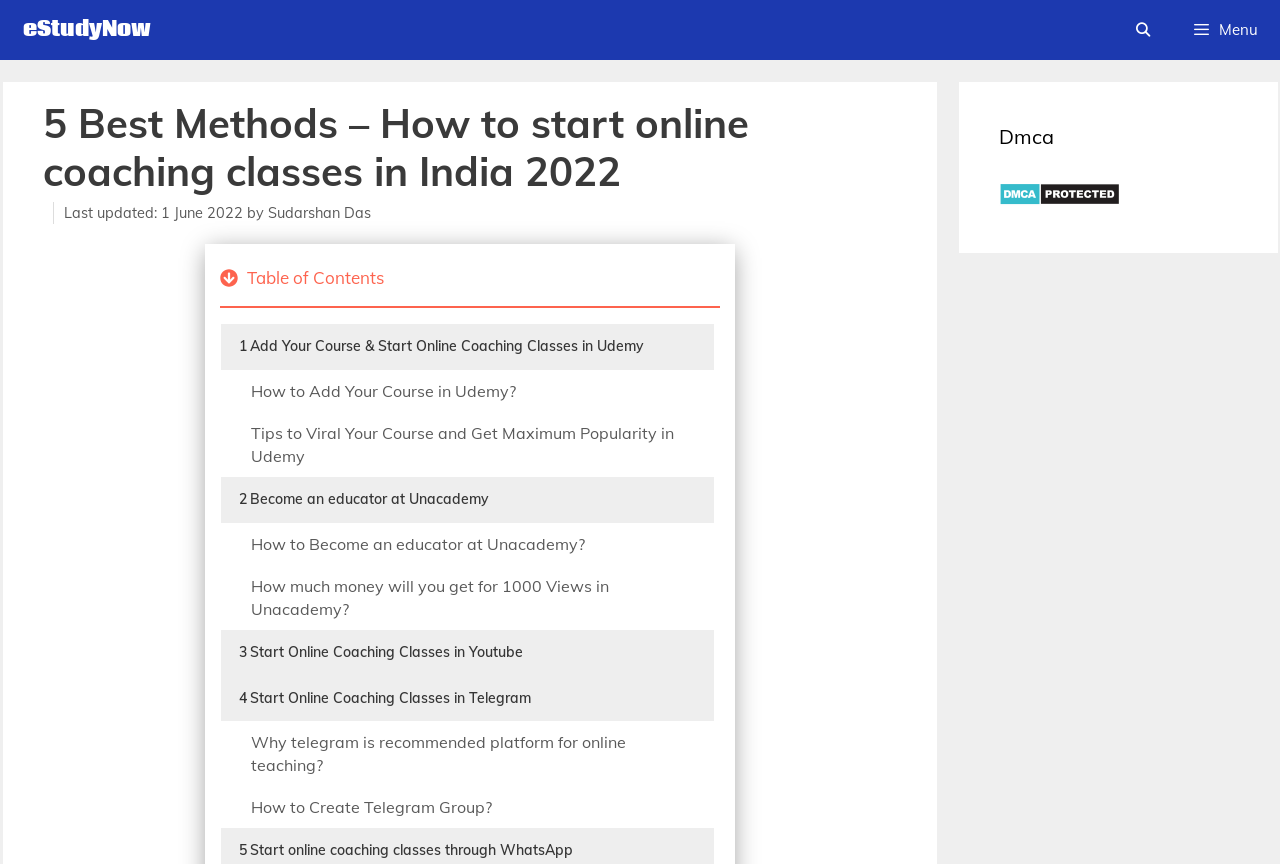Specify the bounding box coordinates of the region I need to click to perform the following instruction: "Start online coaching classes in Telegram". The coordinates must be four float numbers in the range of 0 to 1, i.e., [left, top, right, bottom].

[0.195, 0.797, 0.415, 0.82]